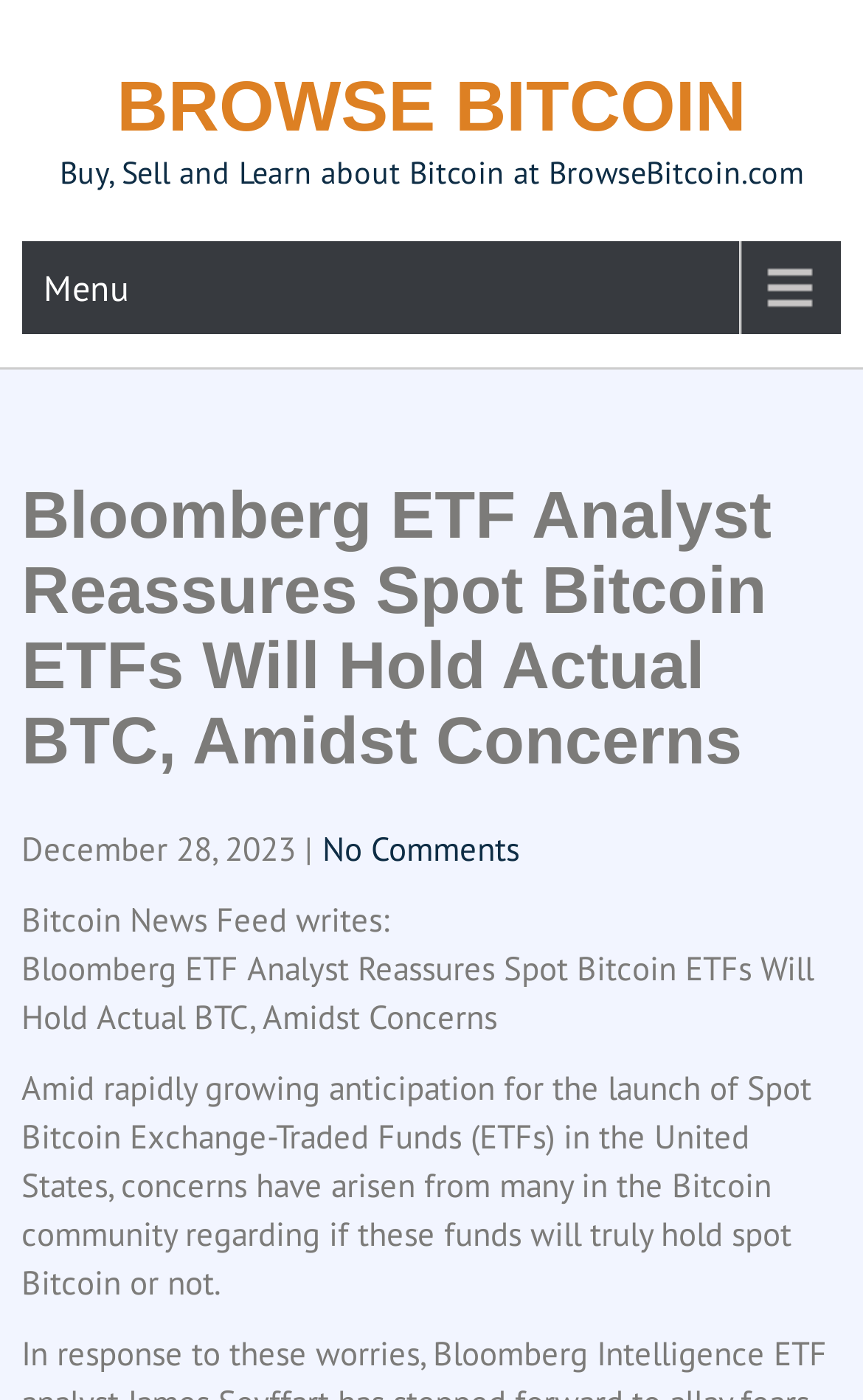Locate the UI element described by Menu in the provided webpage screenshot. Return the bounding box coordinates in the format (top-left x, top-left y, bottom-right x, bottom-right y), ensuring all values are between 0 and 1.

[0.025, 0.172, 0.975, 0.239]